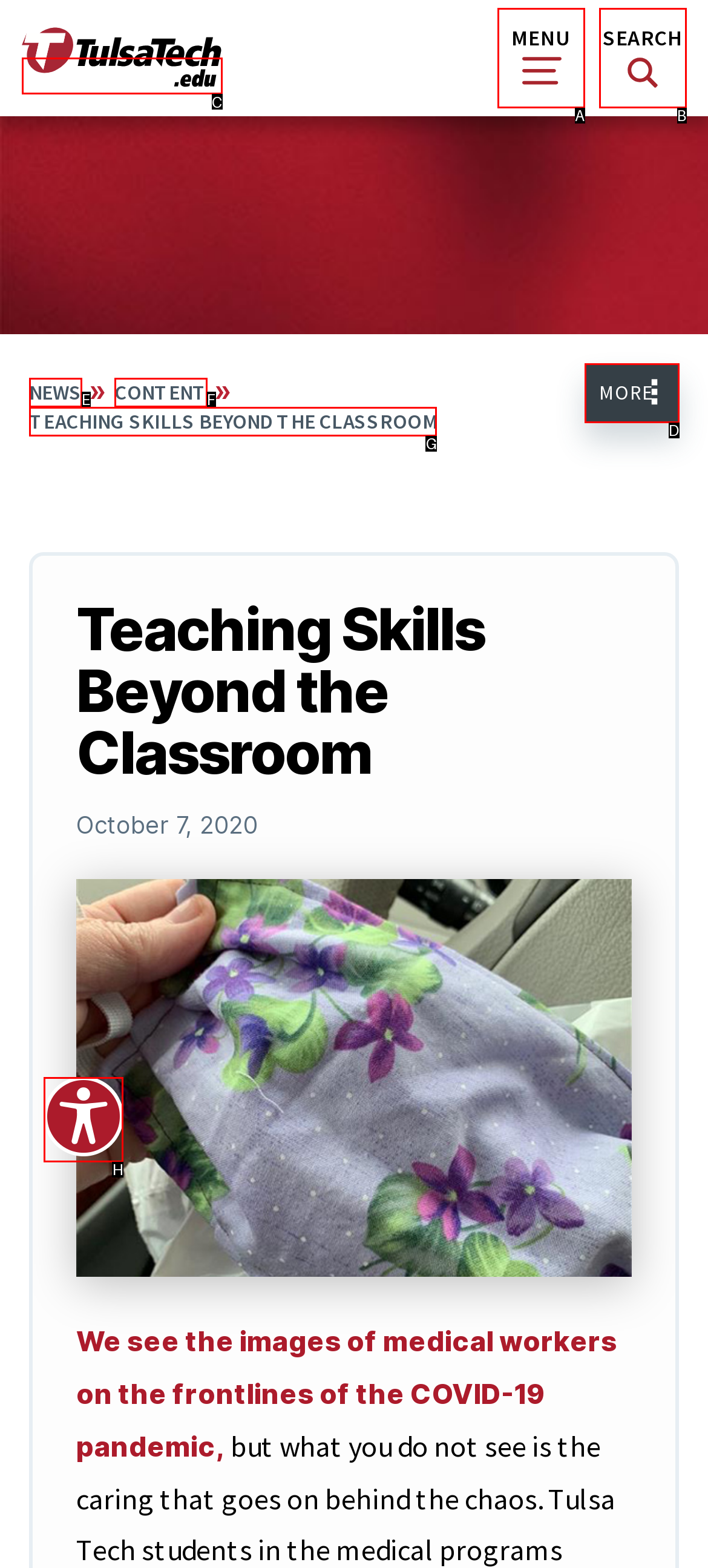From the available options, which lettered element should I click to complete this task: Explore accessibility options?

H